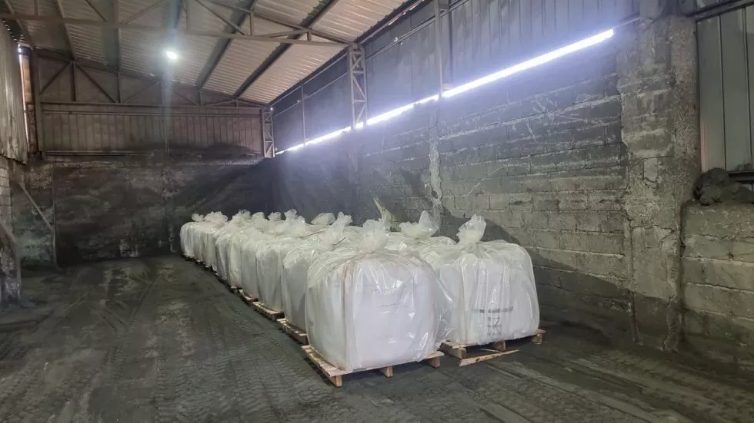What type of floor is in the warehouse? Analyze the screenshot and reply with just one word or a short phrase.

Concrete